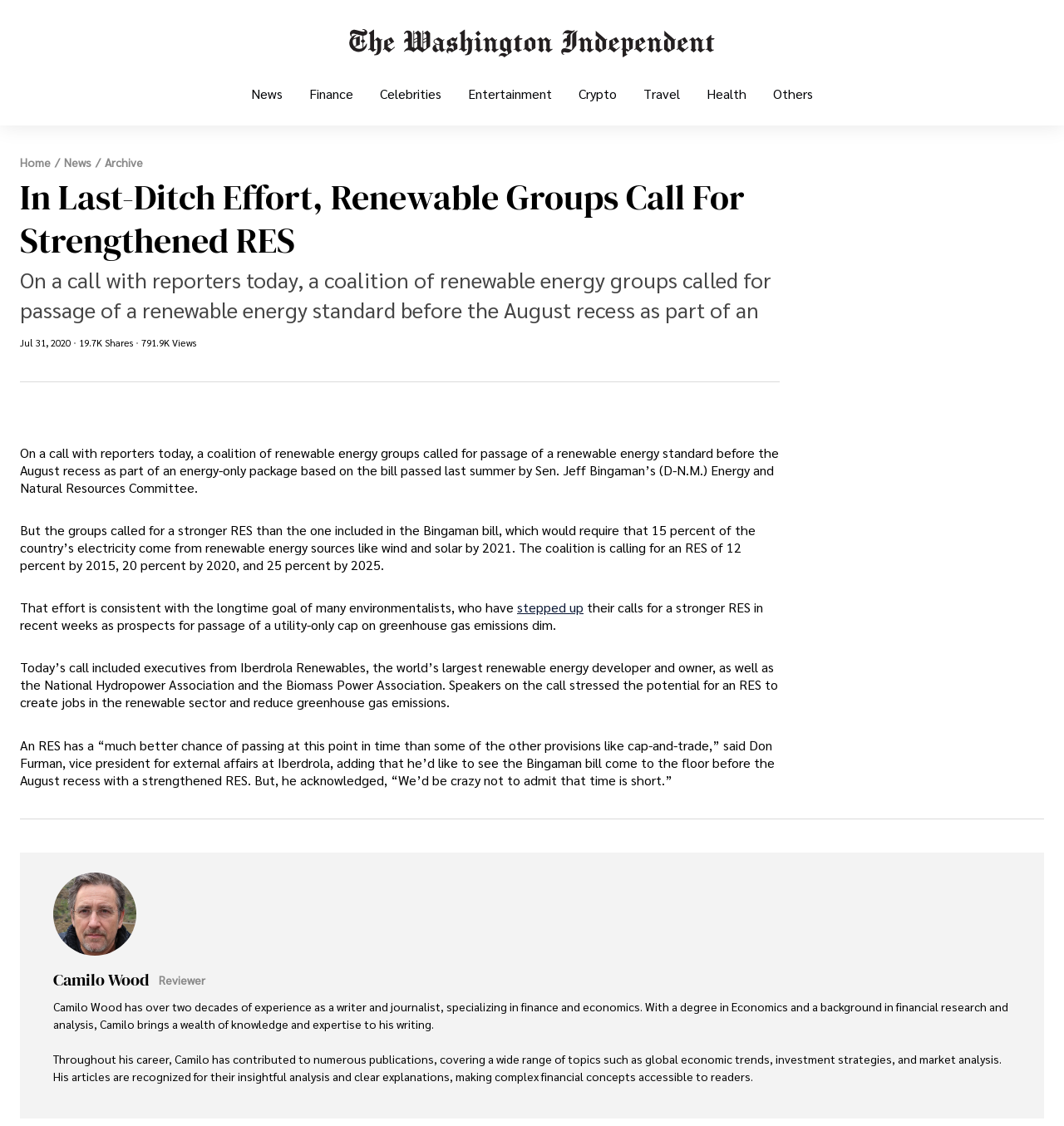Find the primary header on the webpage and provide its text.

In Last-Ditch Effort, Renewable Groups Call For Strengthened RES